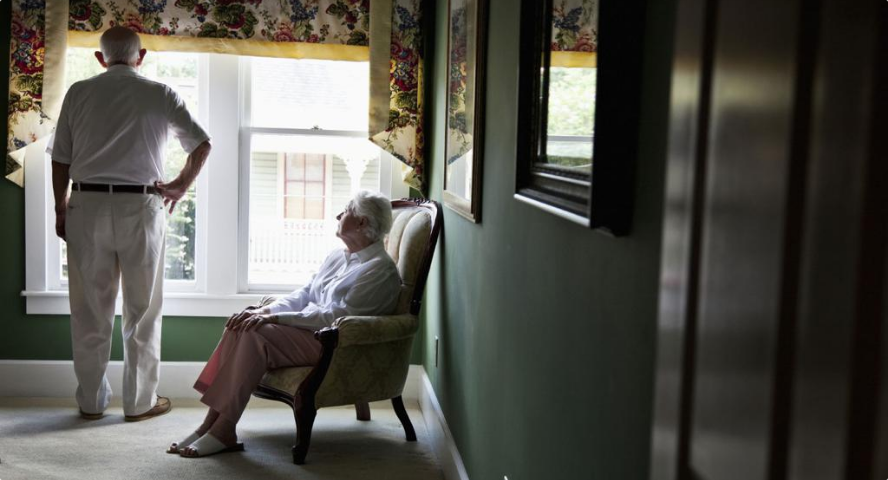Answer the question below with a single word or a brief phrase: 
What is on the wall behind the couple?

Framed pictures